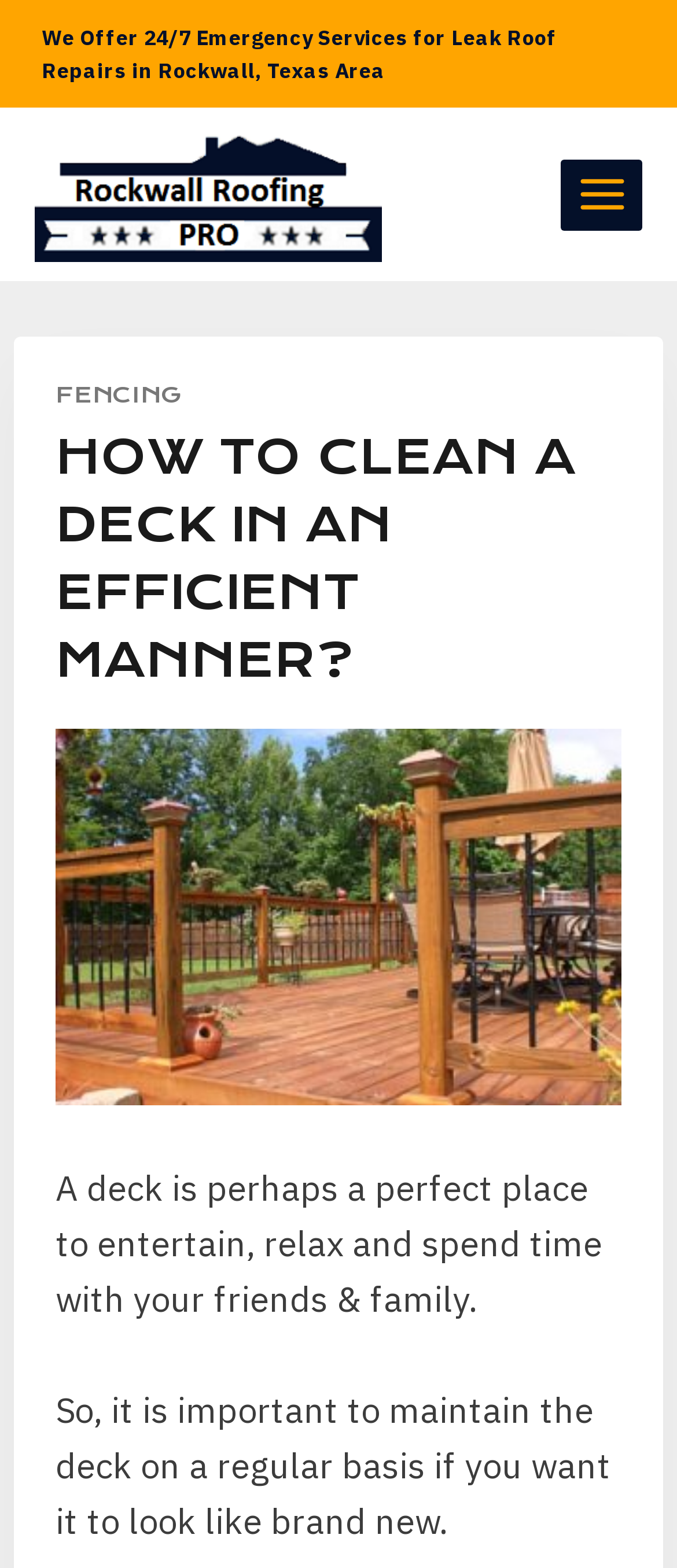Using the provided element description "Terms & Condition", determine the bounding box coordinates of the UI element.

None